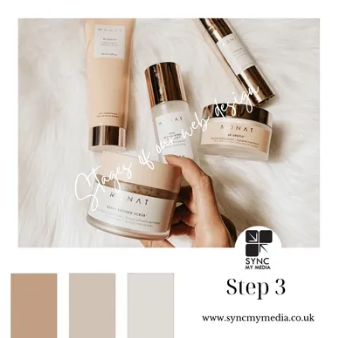Refer to the image and offer a detailed explanation in response to the question: What is the purpose of the image according to the caption?

The caption explains that the image aims to convey a seamless blend of product presentation and branding strategy, which is integral to effective web design, indicating that the purpose of the image is to demonstrate a web design strategy.